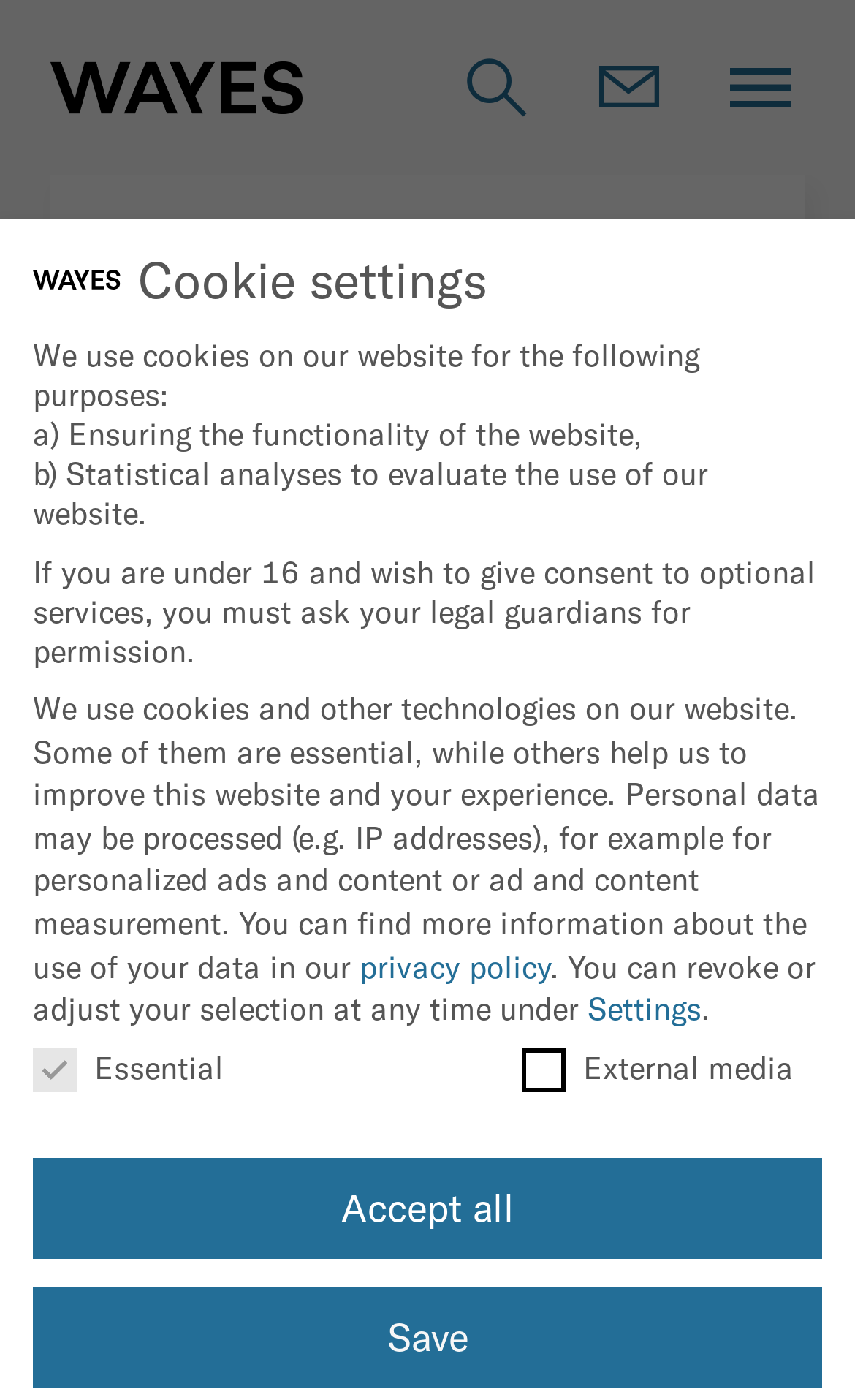Use a single word or phrase to answer the question:
What is the purpose of the cookies on this website?

Functionality and statistical analysis